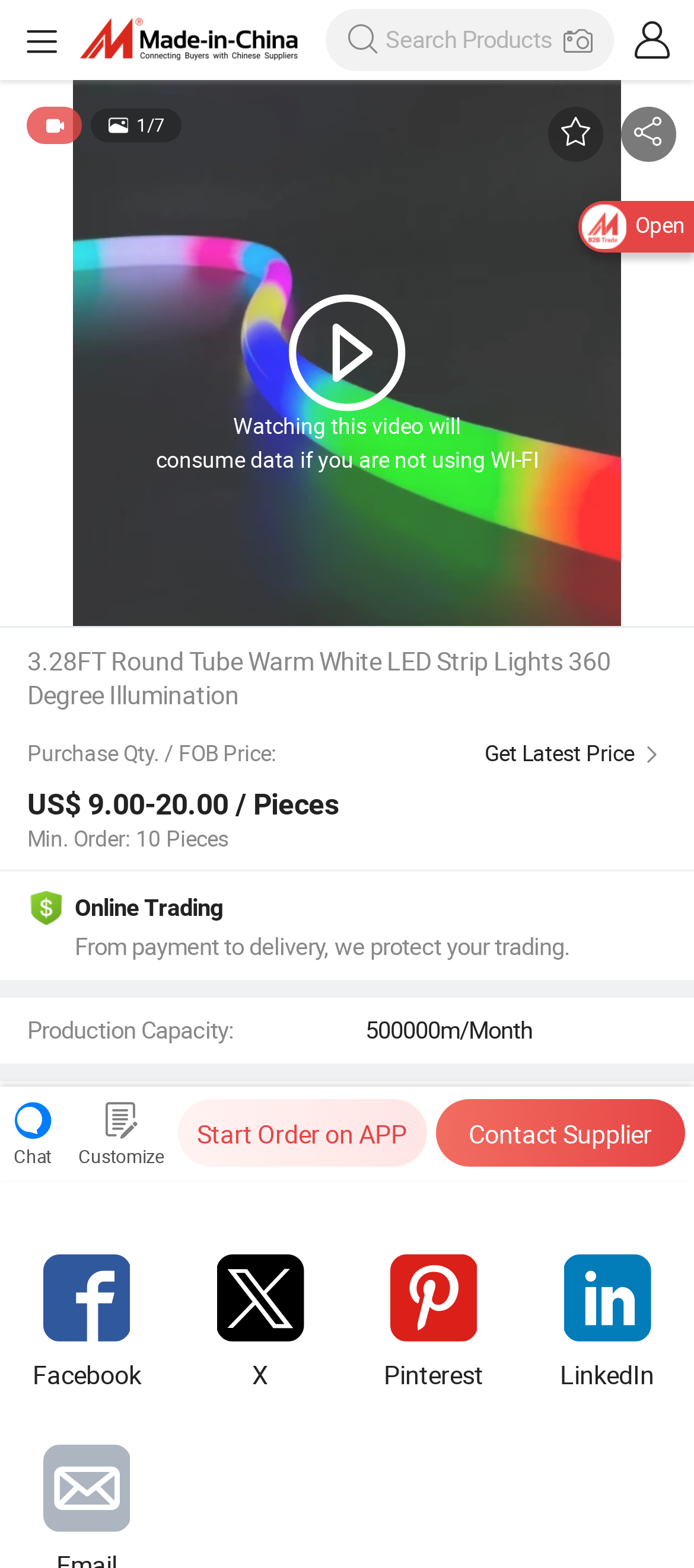Please specify the bounding box coordinates for the clickable region that will help you carry out the instruction: "Get the latest price".

[0.698, 0.471, 0.961, 0.49]